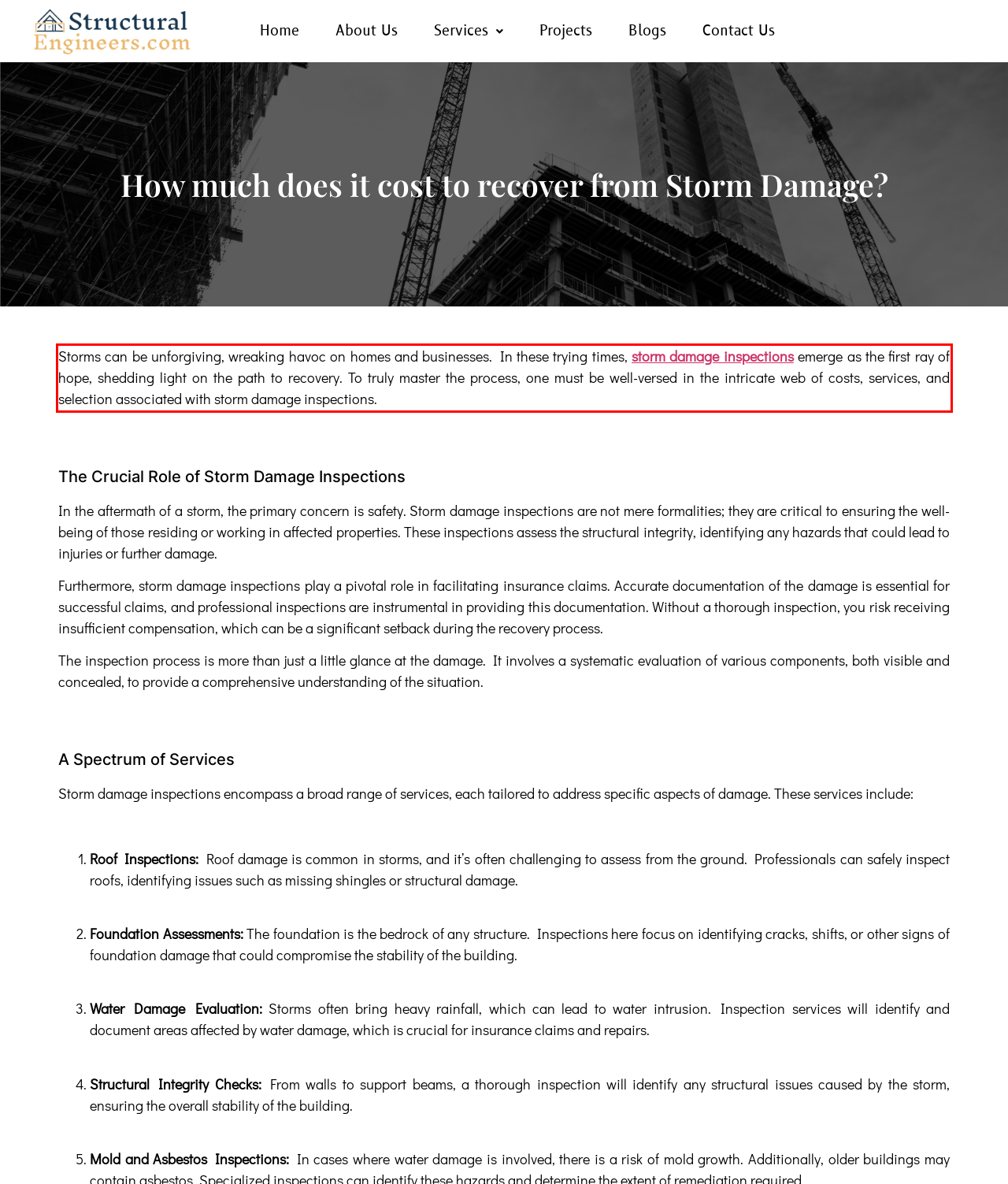Please look at the webpage screenshot and extract the text enclosed by the red bounding box.

Storms can be unforgiving, wreaking havoc on homes and businesses. In these trying times, storm damage inspections emerge as the first ray of hope, shedding light on the path to recovery. To truly master the process, one must be well-versed in the intricate web of costs, services, and selection associated with storm damage inspections.